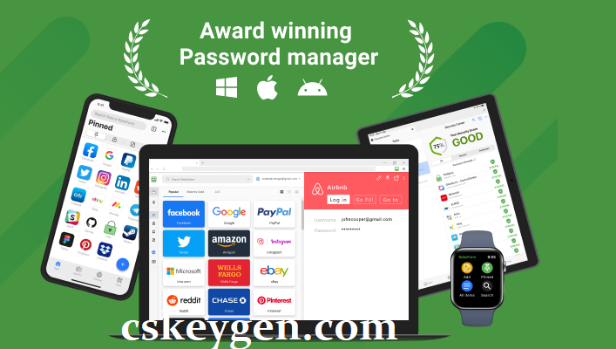Describe all the visual components present in the image.

The image showcases an advertisement for an award-winning password manager, prominently displayed against a vibrant green background. In the center, a laptop screen displays various website logos, including Google, PayPal, and Amazon, illustrating the password manager’s functionality in managing online credentials. Surrounding the laptop are mobile devices, including a smartphone and a smartwatch, emphasizing the tool’s multi-device compatibility across platforms such as Windows, macOS, and Android. The top of the image features a stylish banner proclaiming "Award winning Password manager," highlighting its recognition and reliability. At the bottom, the website link "cskeygen.com" is featured, suggesting where users can obtain more information about the product. This composition conveys a modern and user-friendly approach to password management, making online security accessible and convenient.